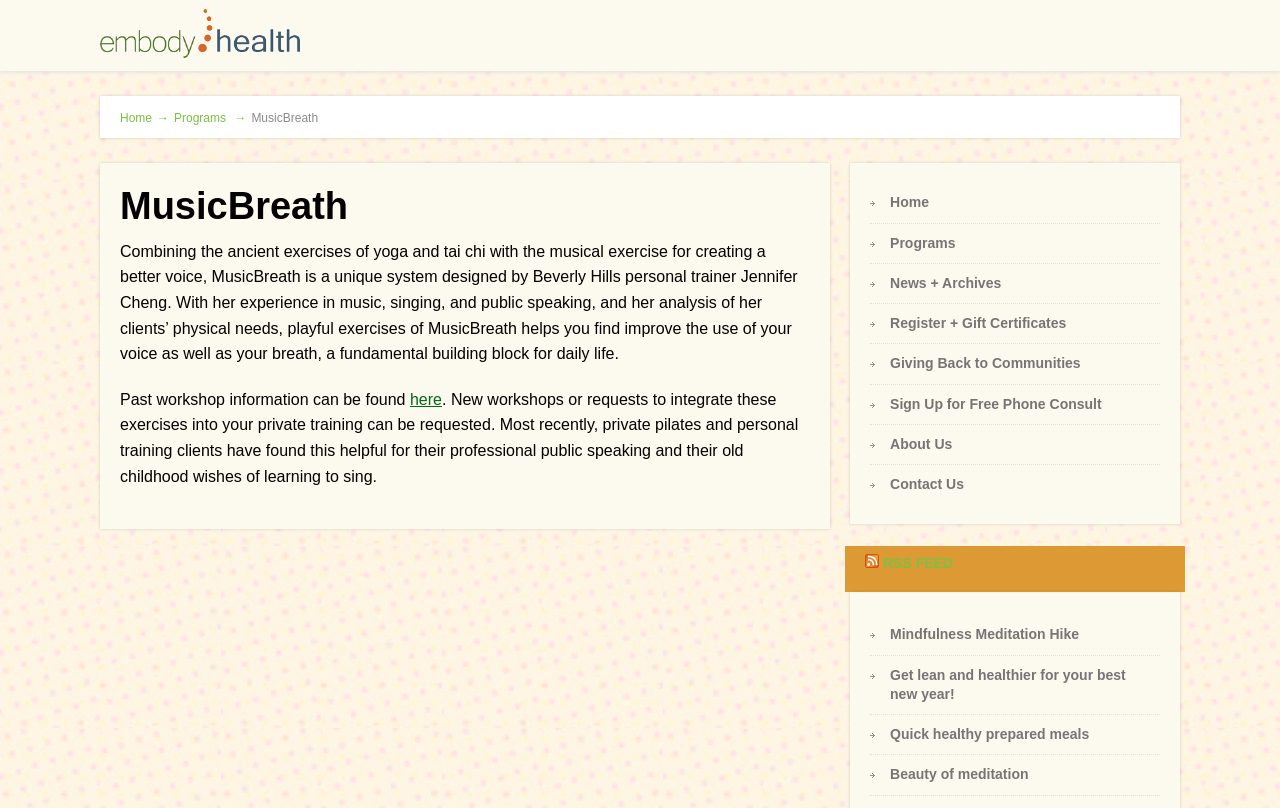Please provide a comprehensive answer to the question below using the information from the image: What is the profession of Jennifer Cheng?

Based on the webpage content, I found that Jennifer Cheng is a Beverly Hills personal trainer who designed the MusicBreath system, combining her experience in music, singing, and public speaking with her analysis of her clients' physical needs.